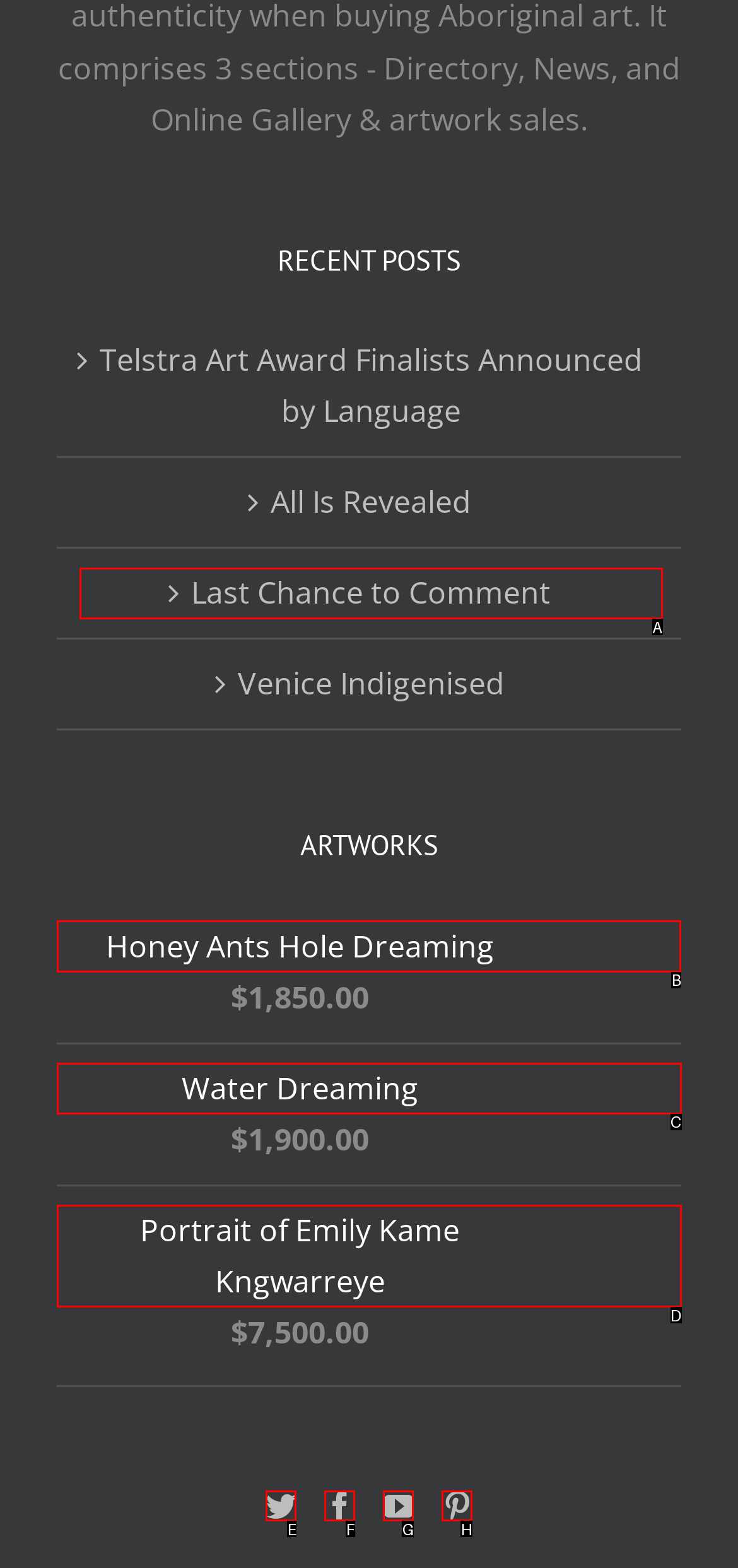To complete the task: View the Eclipse Foundation page, which option should I click? Answer with the appropriate letter from the provided choices.

None